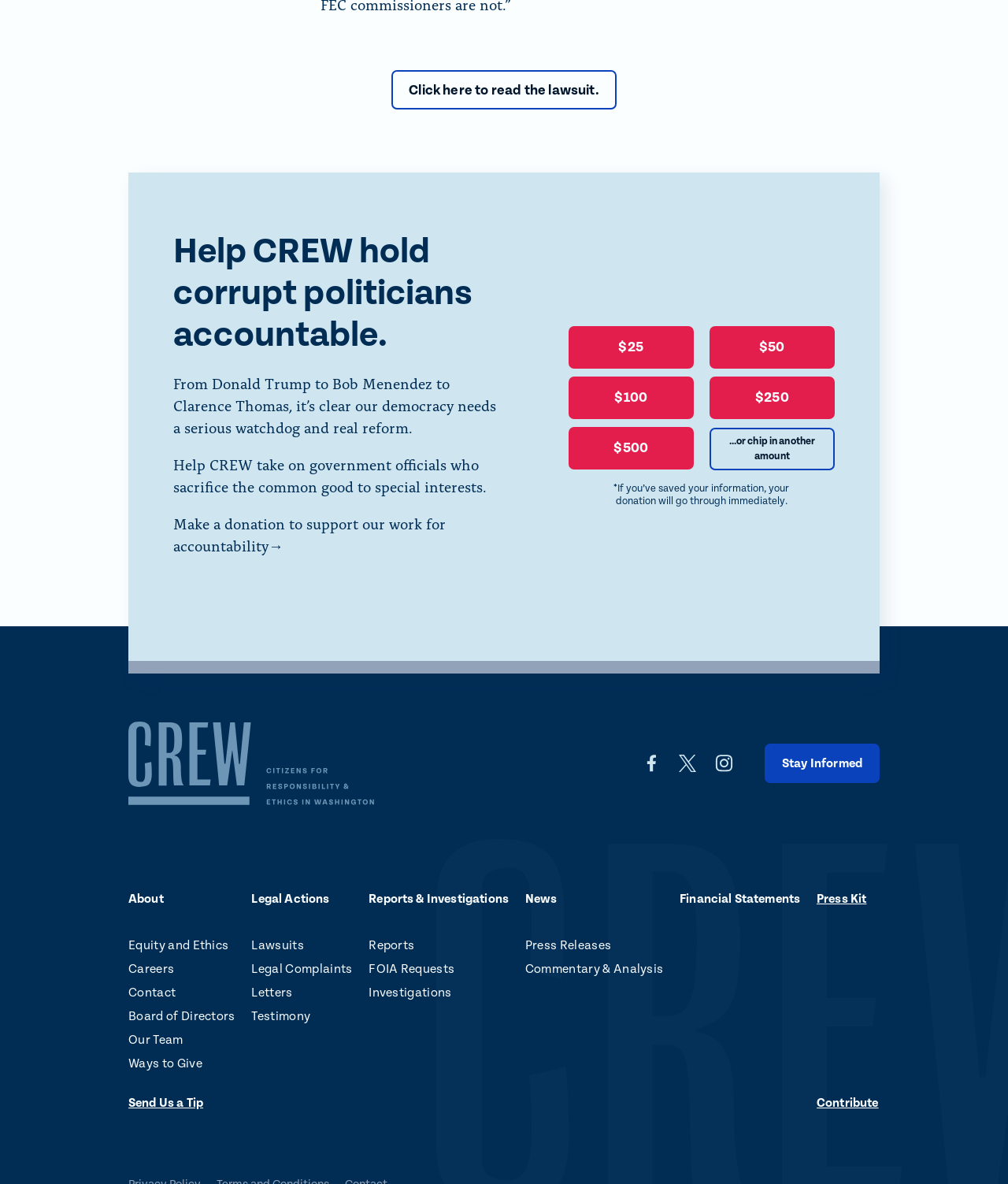Specify the bounding box coordinates of the region I need to click to perform the following instruction: "Stay informed about the latest news". The coordinates must be four float numbers in the range of 0 to 1, i.e., [left, top, right, bottom].

[0.759, 0.628, 0.873, 0.661]